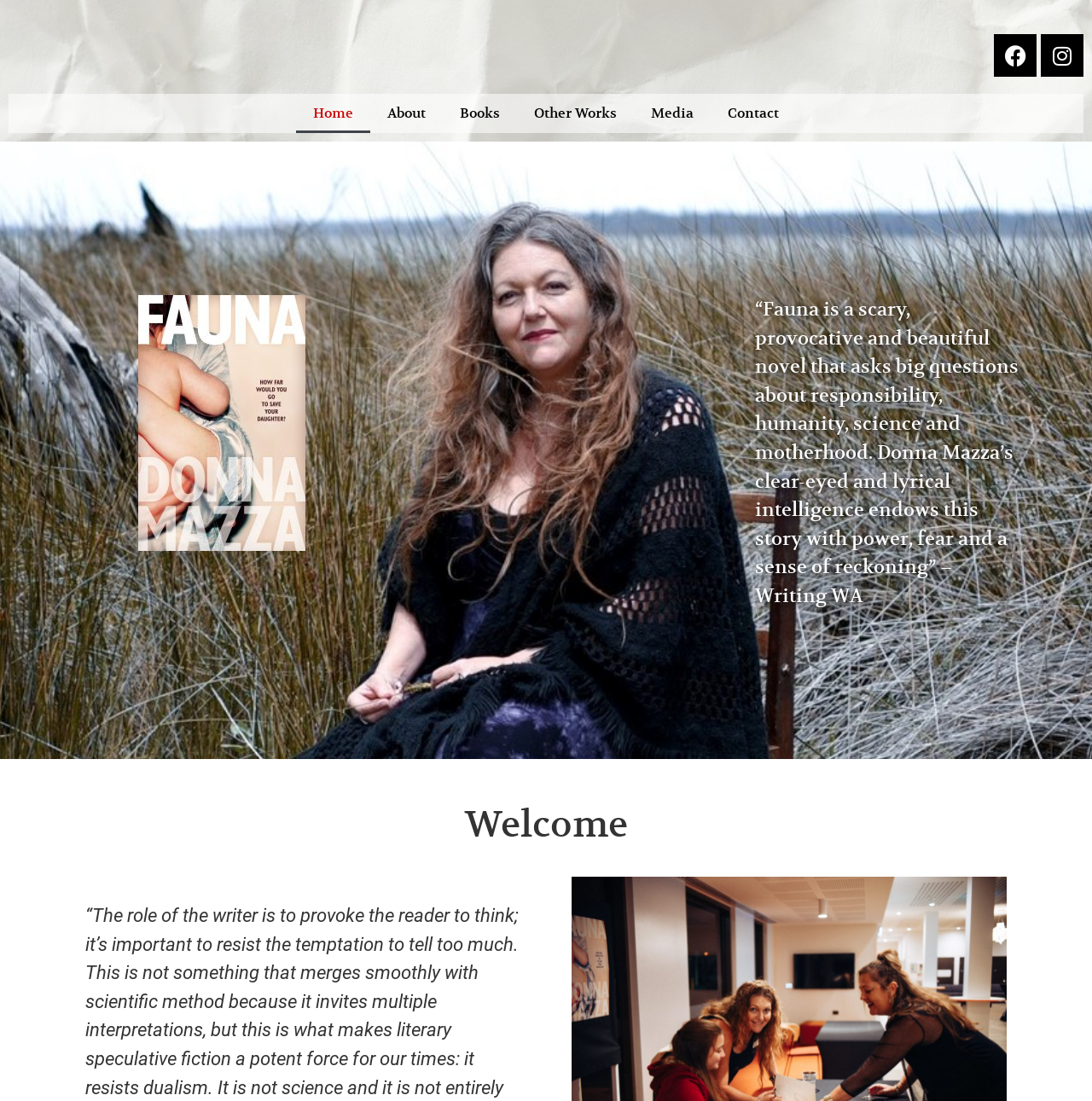Please give a concise answer to this question using a single word or phrase: 
How many menu items are there?

6